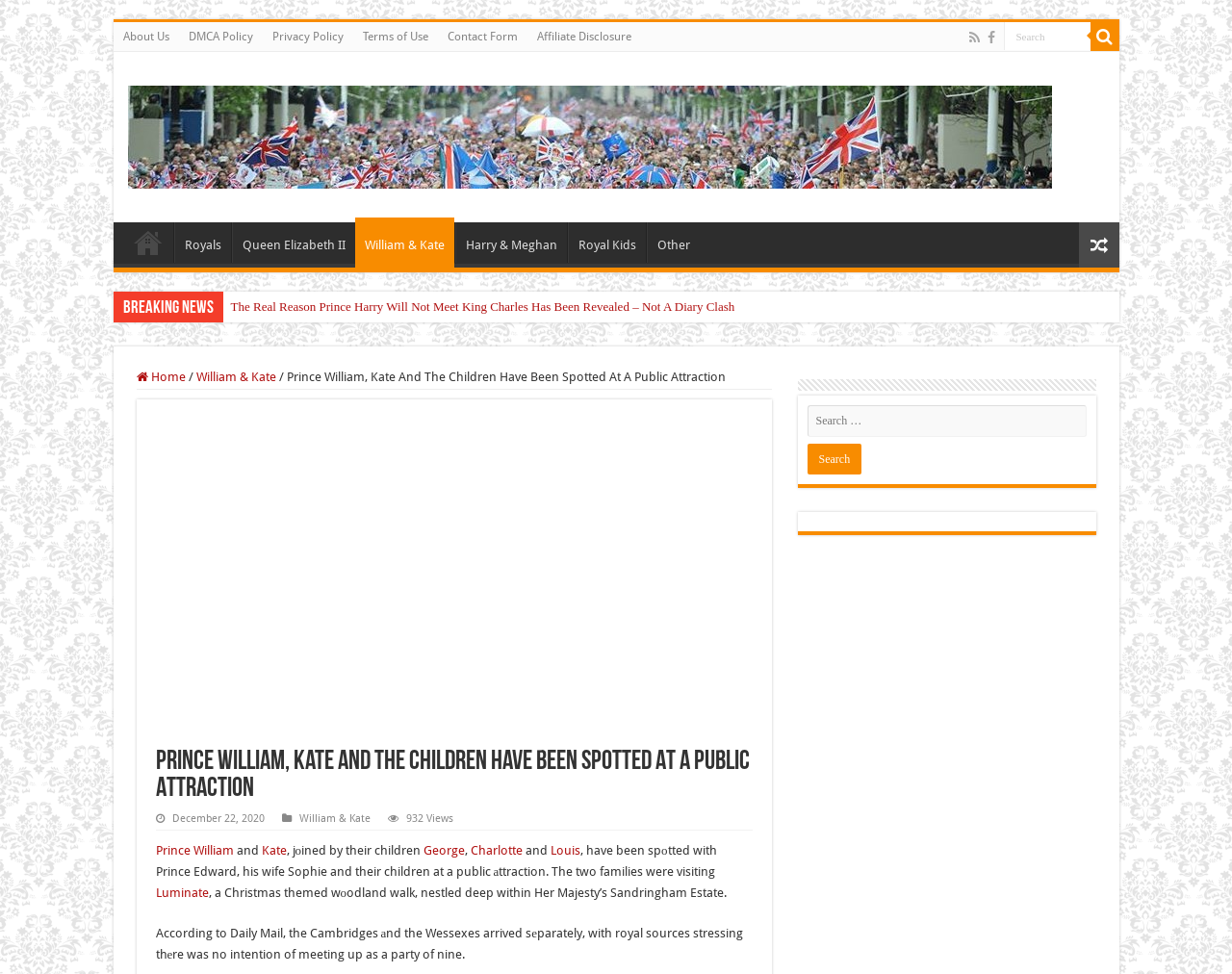Using the provided element description: "parent_node: Home title="Random Article"", identify the bounding box coordinates. The coordinates should be four floats between 0 and 1 in the order [left, top, right, bottom].

[0.875, 0.228, 0.908, 0.275]